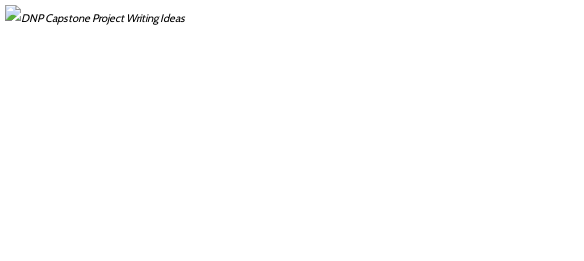Provide an in-depth description of the image.

This image features a graphic titled "DNP Capstone Project Writing Ideas." It serves as a visual guide, likely aimed at providing inspiration for those undertaking a Doctor of Nursing Practice (DNP) capstone project. The design emphasizes clarity and professionalism, reflecting the serious nature of academic writing in the healthcare field. Such capstone projects typically represent the culmination of a student's learning and are essential for demonstrating readiness for leadership roles in healthcare. This image appears alongside relevant content discussing the key components and focus areas of a DNP capstone, underlining its practical significance for advanced nursing practice.